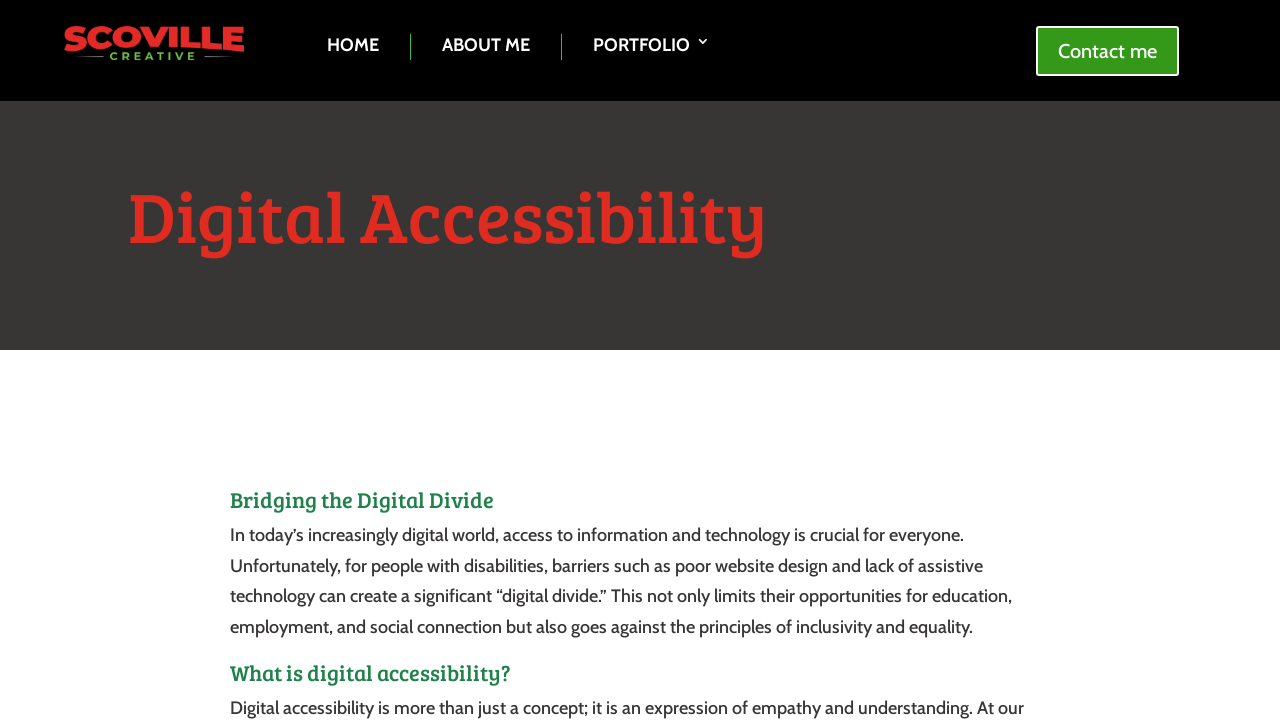What is the main topic of the webpage?
Analyze the screenshot and provide a detailed answer to the question.

The main topic of the webpage can be inferred from the heading 'Digital Accessibility' which is prominently displayed on the webpage, and also from the text that follows, which discusses the importance of digital accessibility.